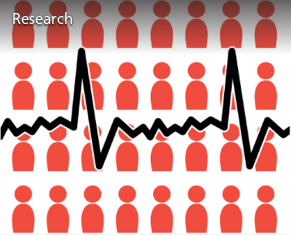What does the black, jagged line symbolize?
Based on the visual, give a brief answer using one word or a short phrase.

electrocardiogram (ECG)